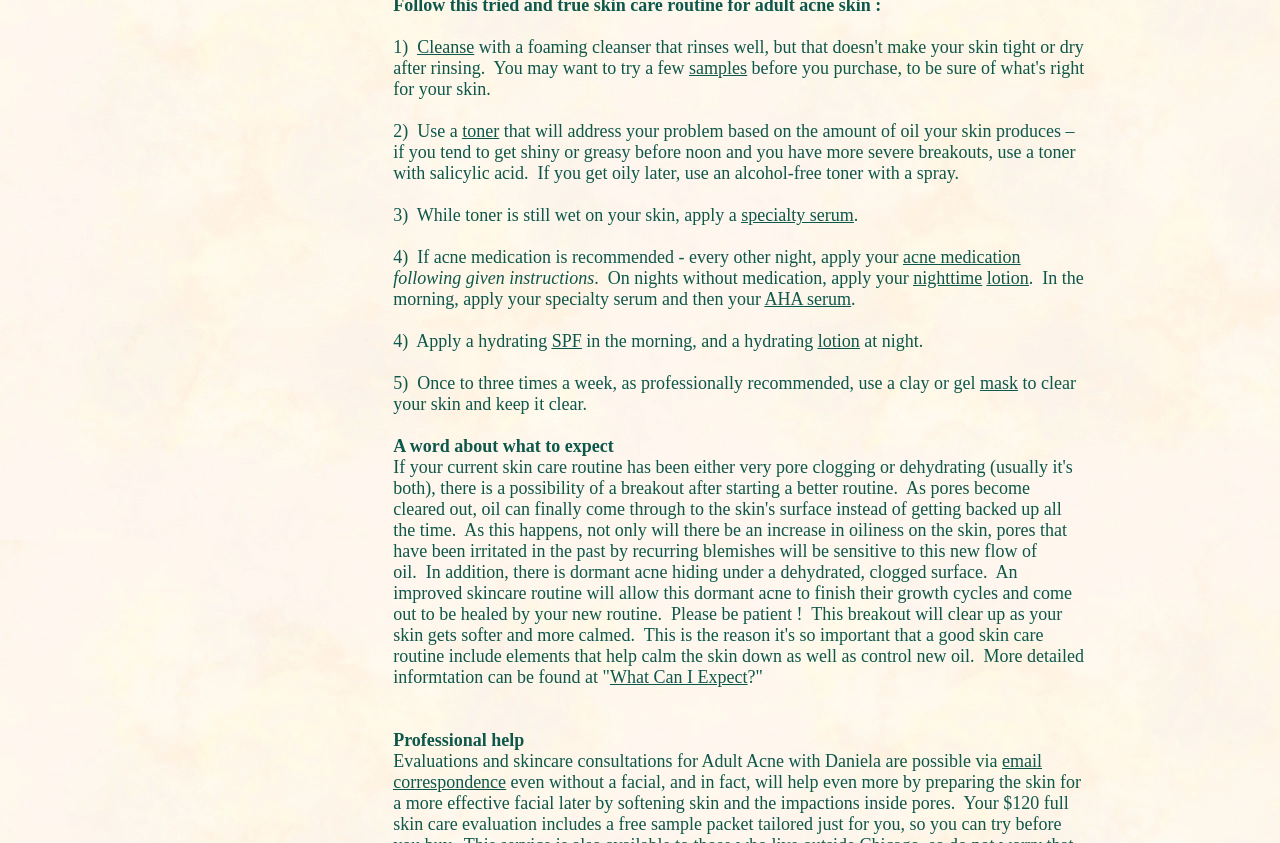Determine the bounding box coordinates for the UI element described. Format the coordinates as (top-left x, top-left y, bottom-right x, bottom-right y) and ensure all values are between 0 and 1. Element description: AHA serum

[0.597, 0.343, 0.665, 0.367]